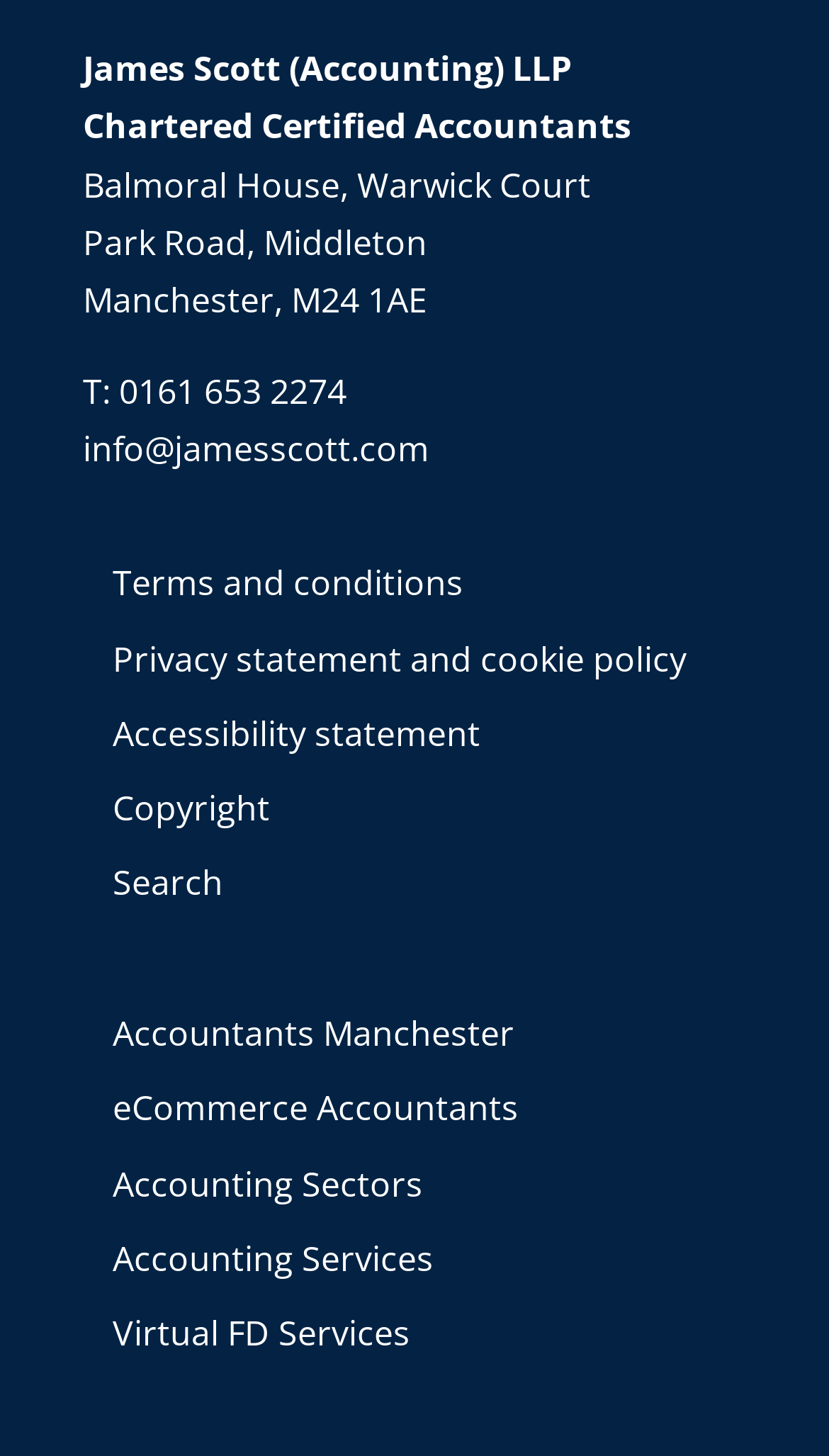Determine the bounding box coordinates for the clickable element to execute this instruction: "Send an email". Provide the coordinates as four float numbers between 0 and 1, i.e., [left, top, right, bottom].

[0.1, 0.293, 0.518, 0.325]